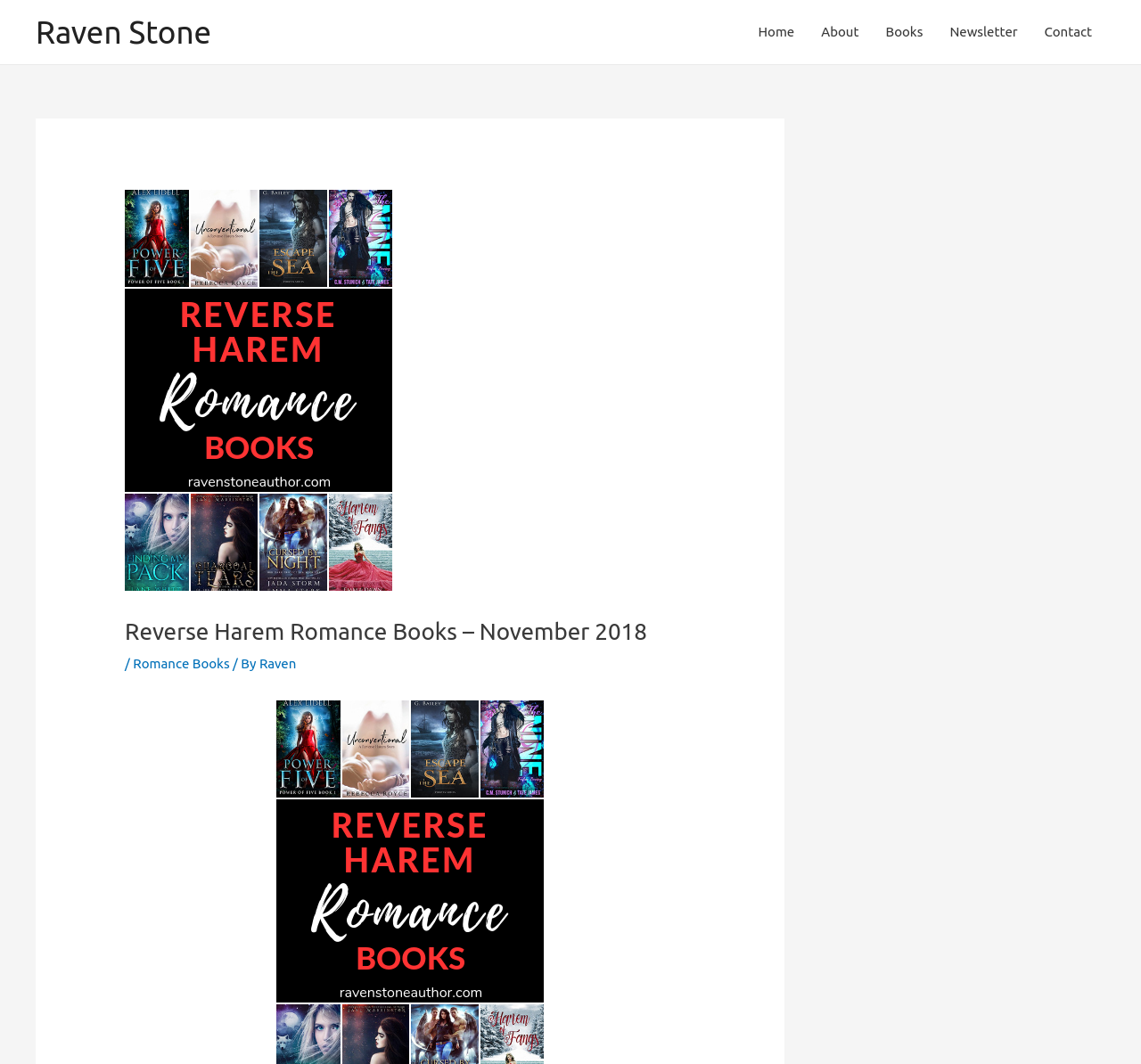Answer the following query concisely with a single word or phrase:
What is the author's name?

Raven Stone